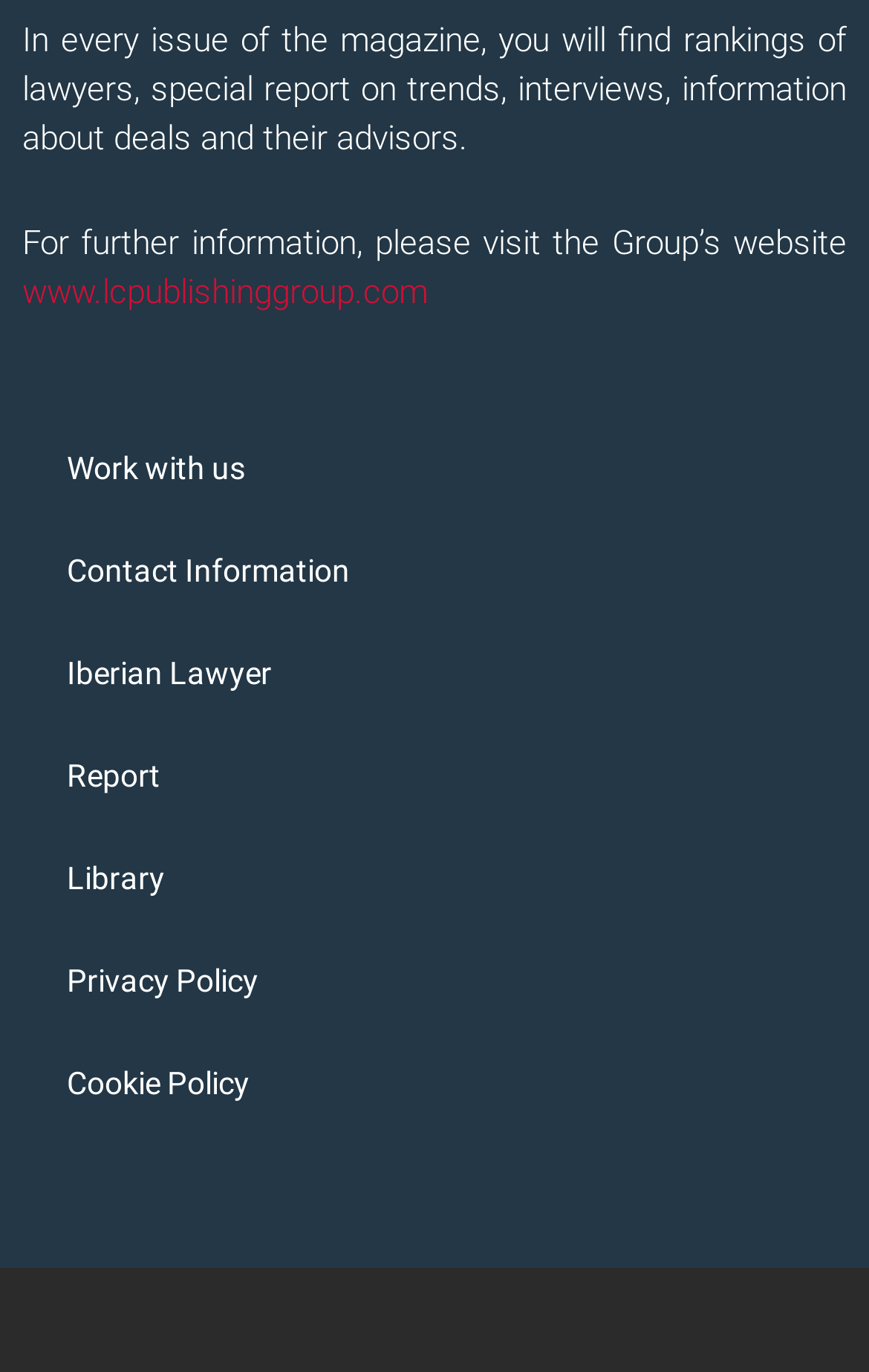Pinpoint the bounding box coordinates of the clickable area necessary to execute the following instruction: "Explore the Iberian Lawyer section". The coordinates should be given as four float numbers between 0 and 1, namely [left, top, right, bottom].

[0.026, 0.453, 0.974, 0.527]